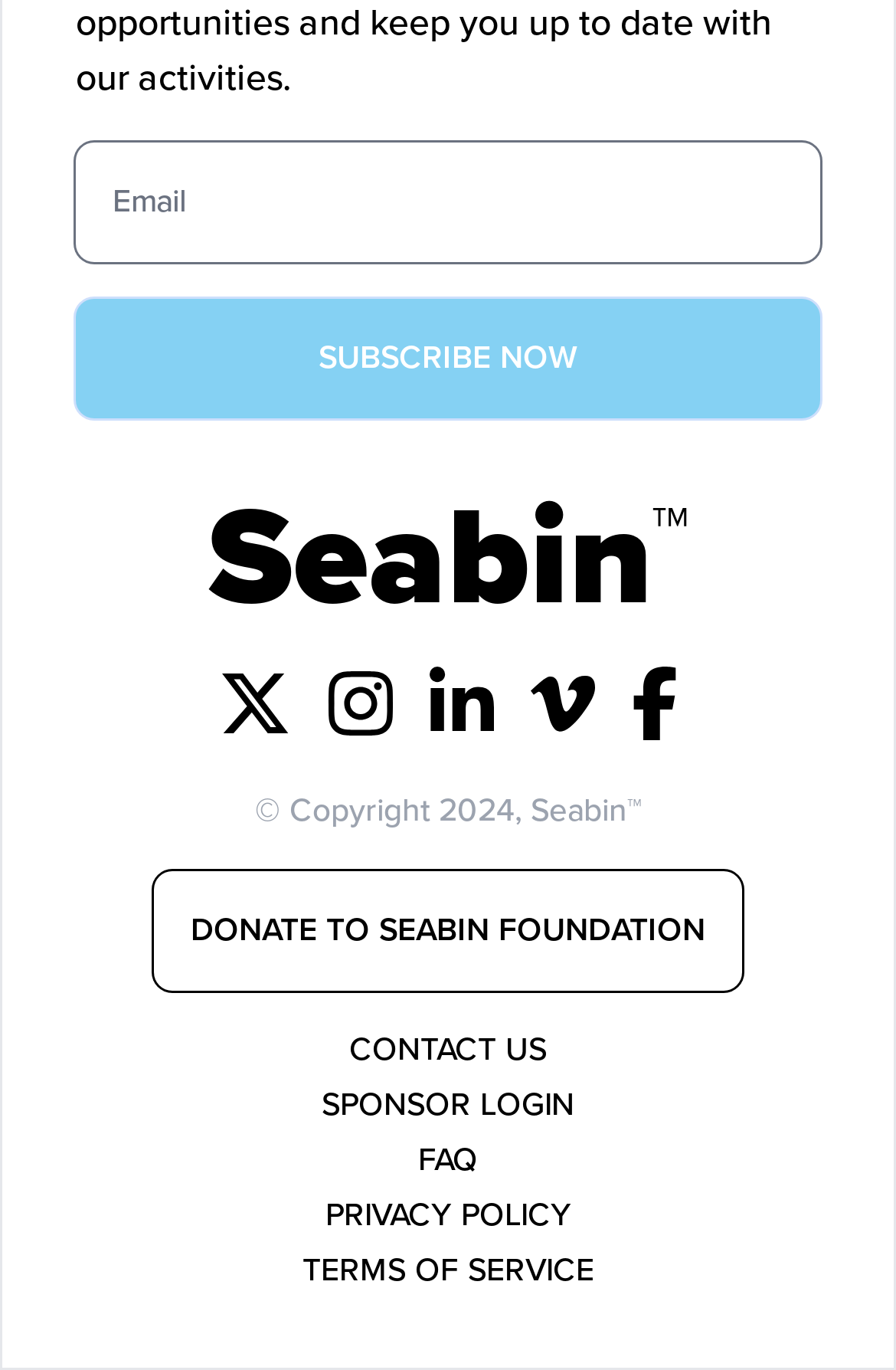What is the trademark symbol next to 'Seabin'?
Answer with a single word or phrase by referring to the visual content.

™